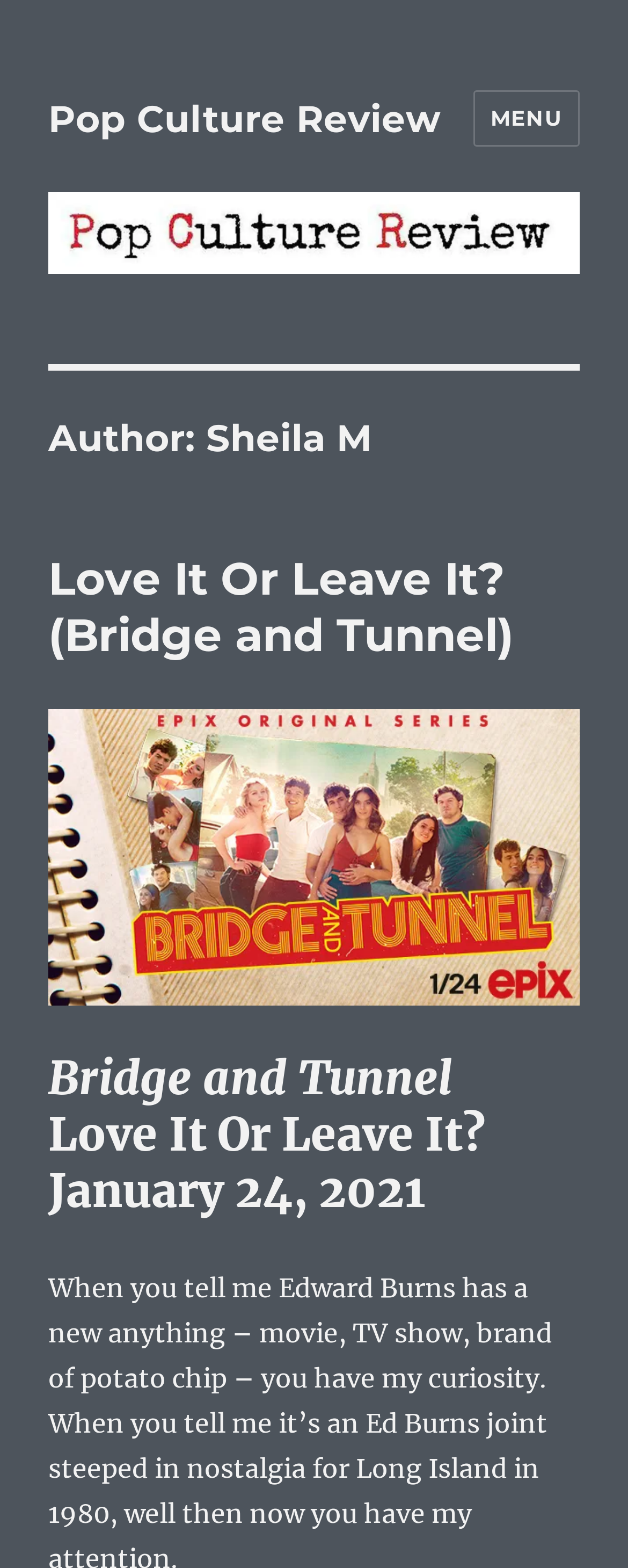Identify the bounding box for the element characterized by the following description: "Terms of Service".

None